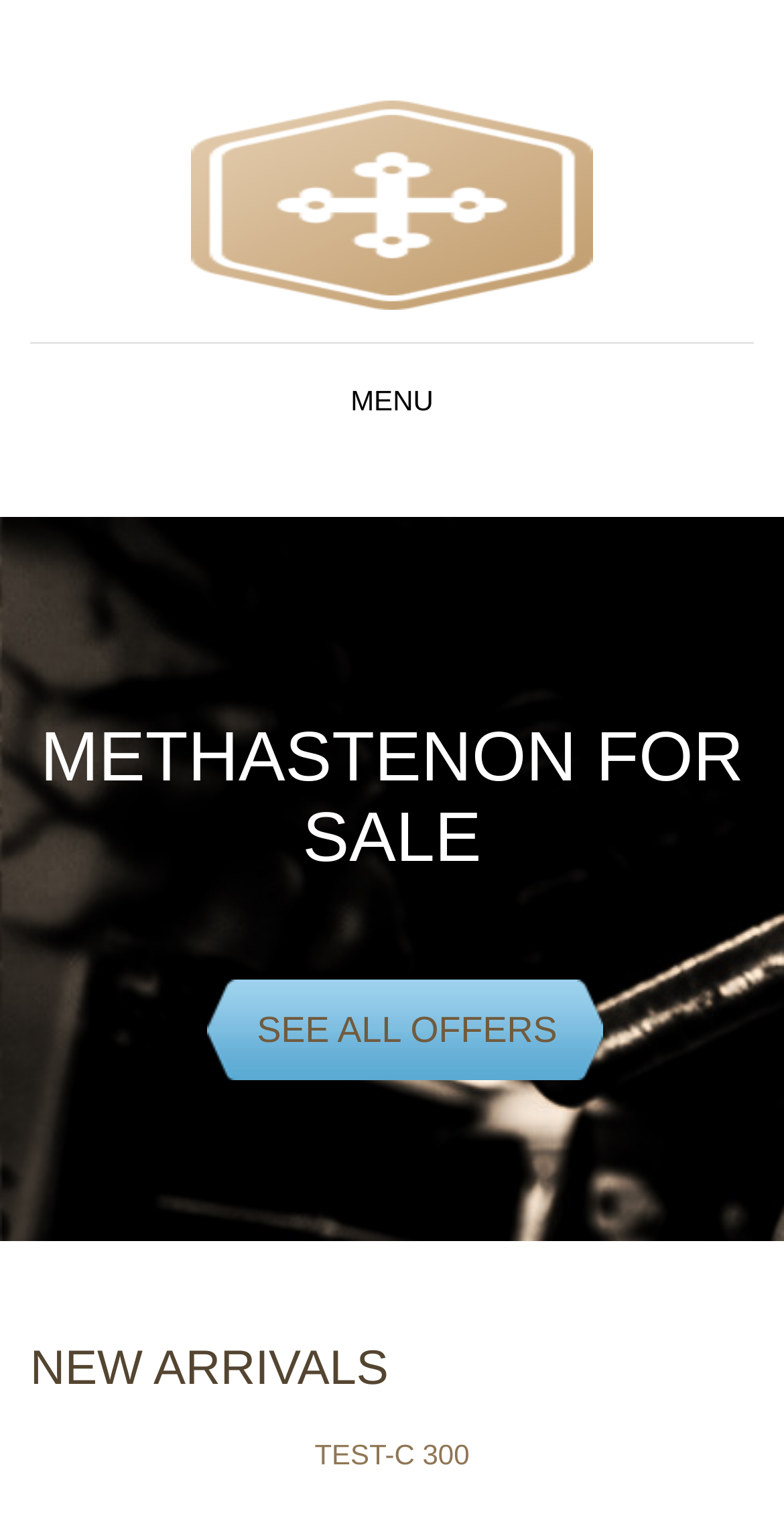Provide your answer in one word or a succinct phrase for the question: 
What is the main product being sold?

Steroids